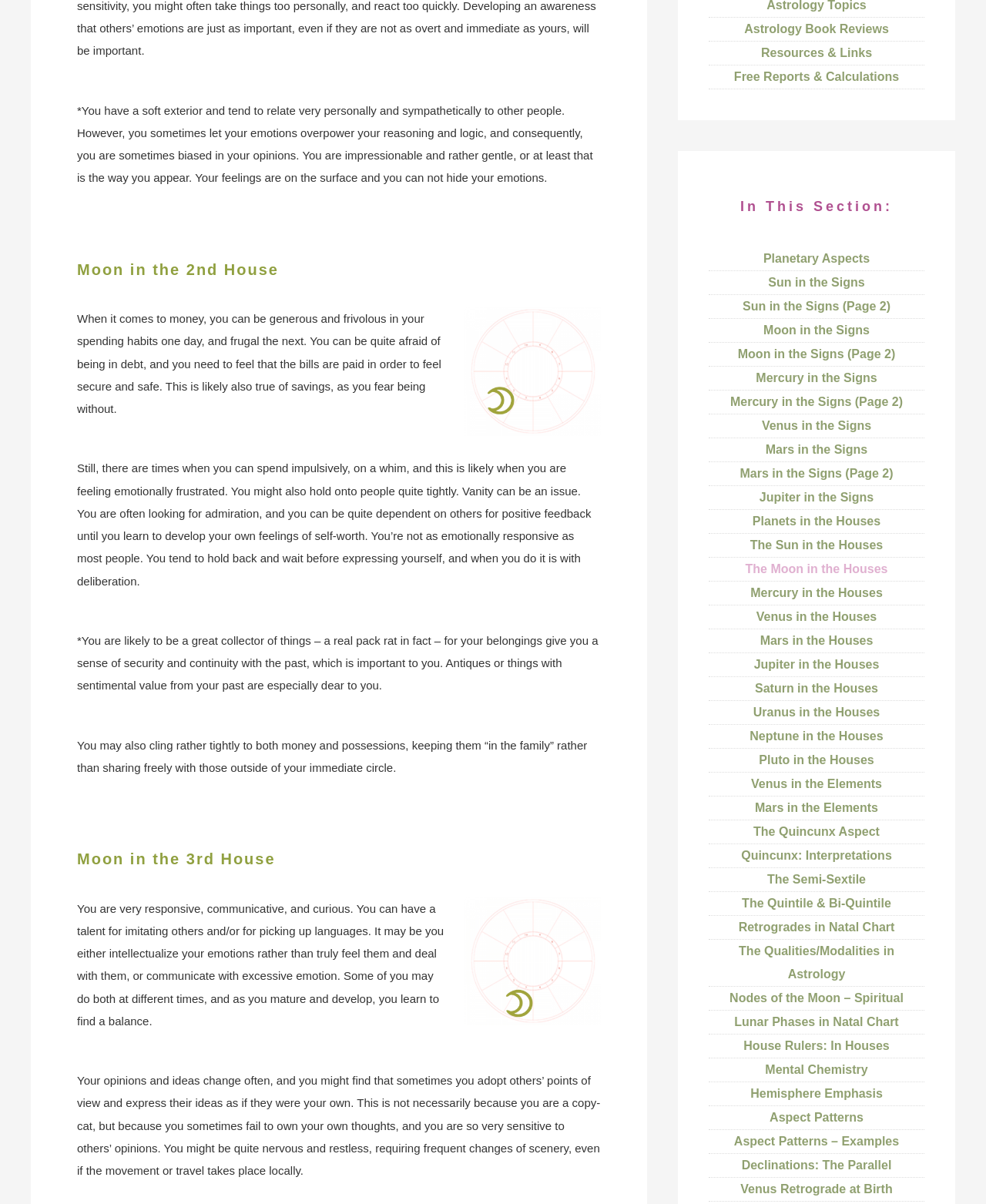Identify the bounding box coordinates of the clickable region necessary to fulfill the following instruction: "Read about Moon in the 2nd House". The bounding box coordinates should be four float numbers between 0 and 1, i.e., [left, top, right, bottom].

[0.078, 0.212, 0.609, 0.236]